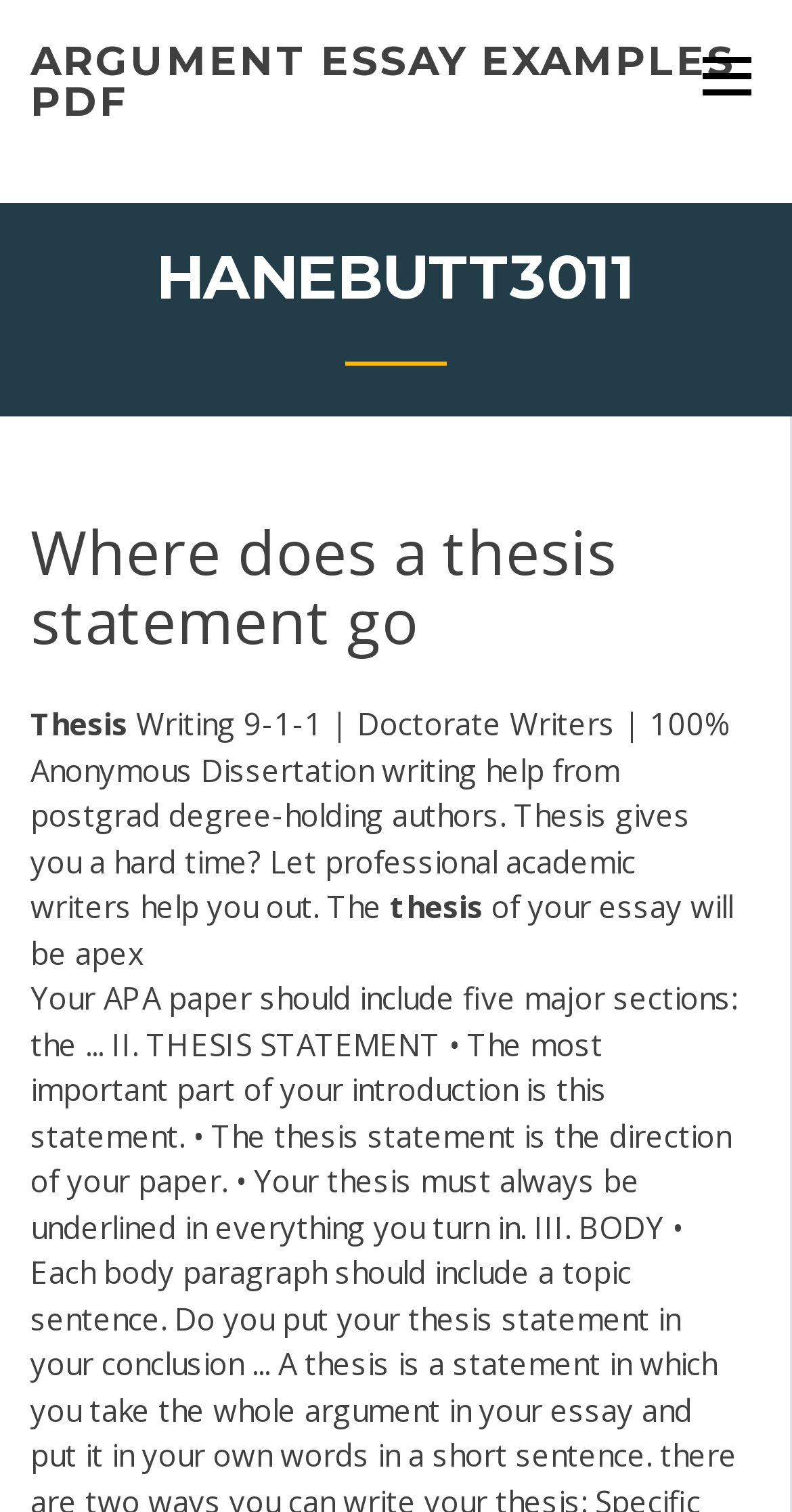Examine the screenshot and answer the question in as much detail as possible: What is the purpose of the webpage?

By examining the StaticText elements, I found that the webpage offers dissertation writing help from postgrad degree-holding authors. The text 'Thesis gives you a hard time? Let professional academic writers help you out.' further supports this conclusion.